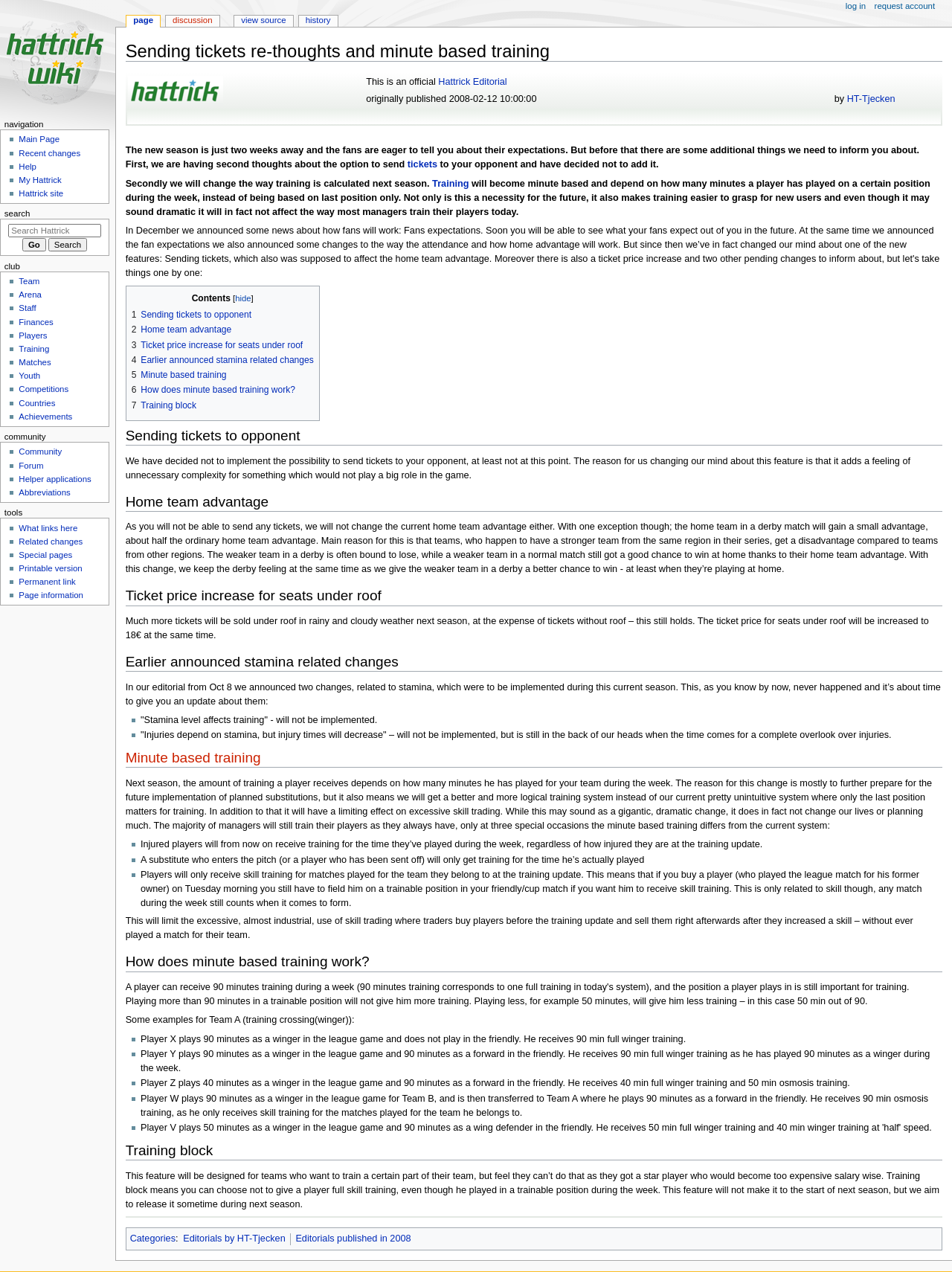Identify the bounding box coordinates for the region to click in order to carry out this instruction: "Read Hattrick Editorial". Provide the coordinates using four float numbers between 0 and 1, formatted as [left, top, right, bottom].

[0.46, 0.06, 0.533, 0.068]